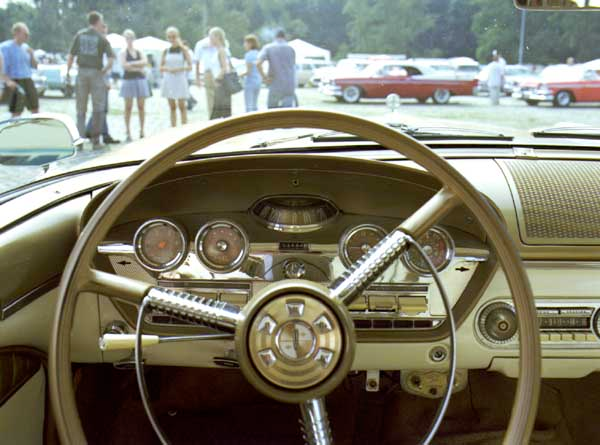What is the event depicted in the background?
Based on the image, provide a one-word or brief-phrase response.

Classic car show